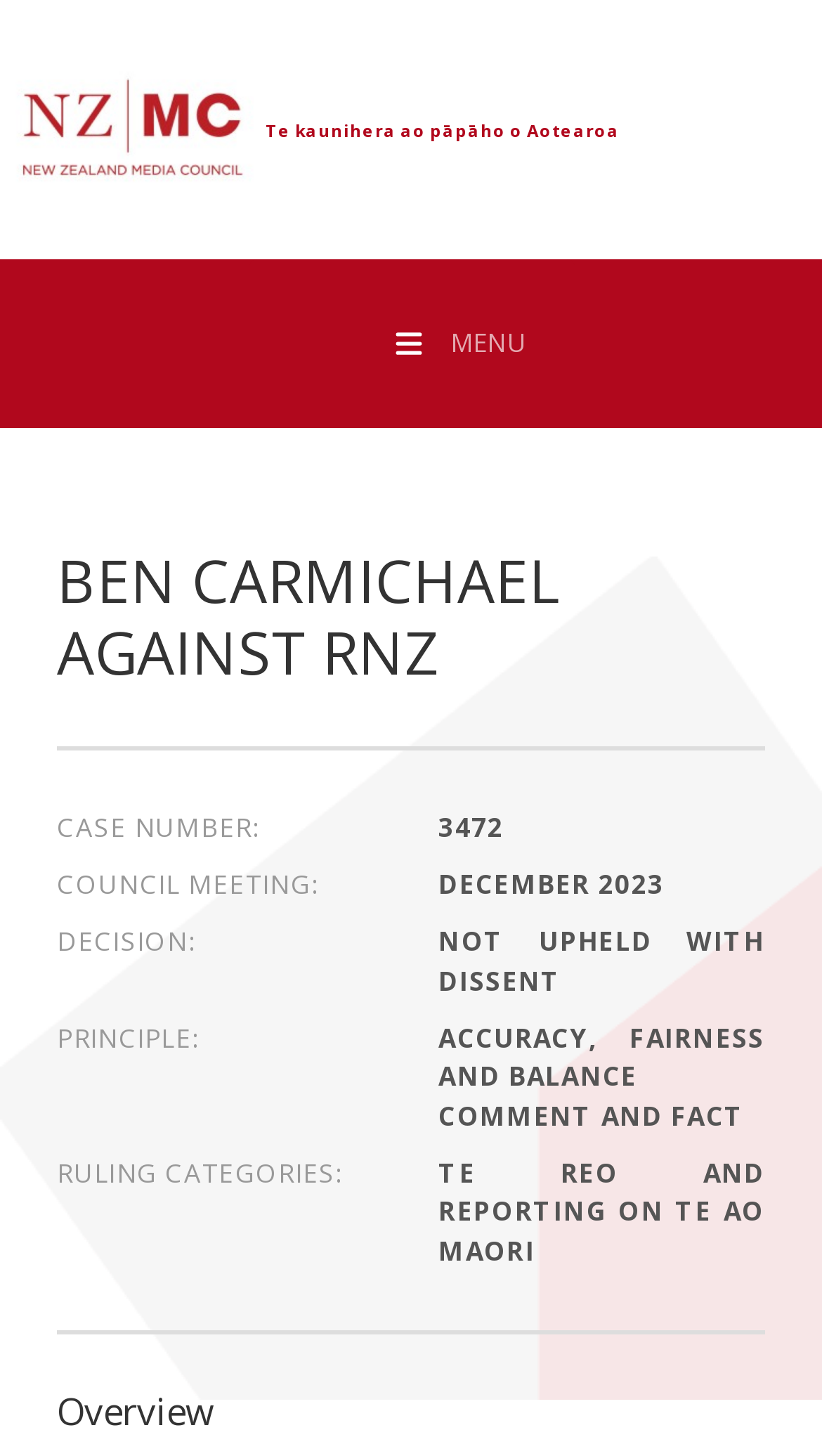What is the principle of the decision?
Answer the question with a detailed and thorough explanation.

I found the principle of the decision by analyzing the static text elements on the webpage. I looked for the text 'PRINCIPLE:' and found its corresponding value 'ACCURACY, FAIRNESS AND BALANCE'.